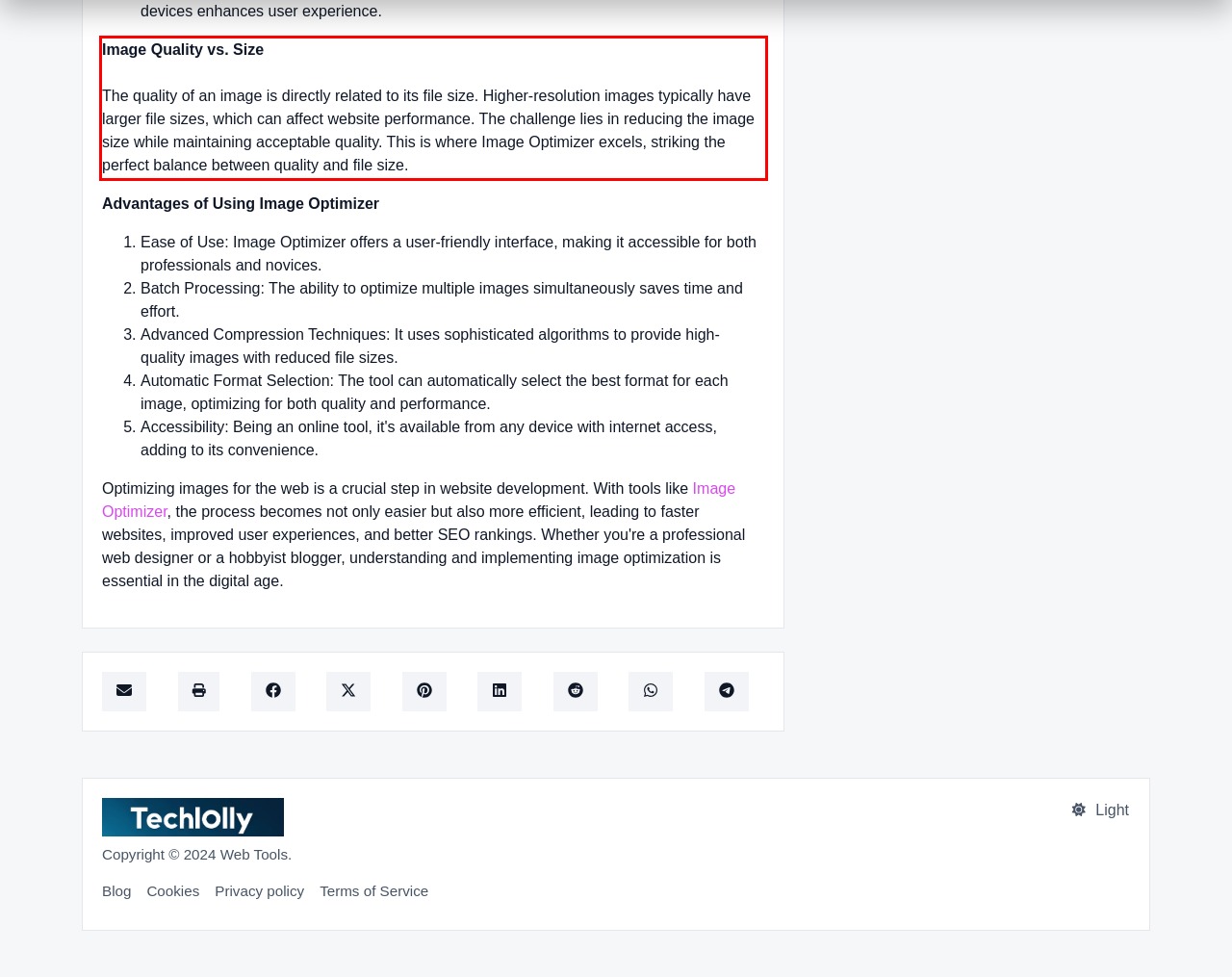Within the screenshot of the webpage, there is a red rectangle. Please recognize and generate the text content inside this red bounding box.

Image Quality vs. Size The quality of an image is directly related to its file size. Higher-resolution images typically have larger file sizes, which can affect website performance. The challenge lies in reducing the image size while maintaining acceptable quality. This is where Image Optimizer excels, striking the perfect balance between quality and file size.